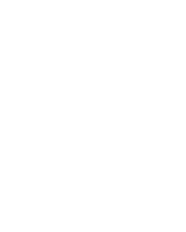Provide your answer in one word or a succinct phrase for the question: 
Does the image convey a sense of creativity?

Yes